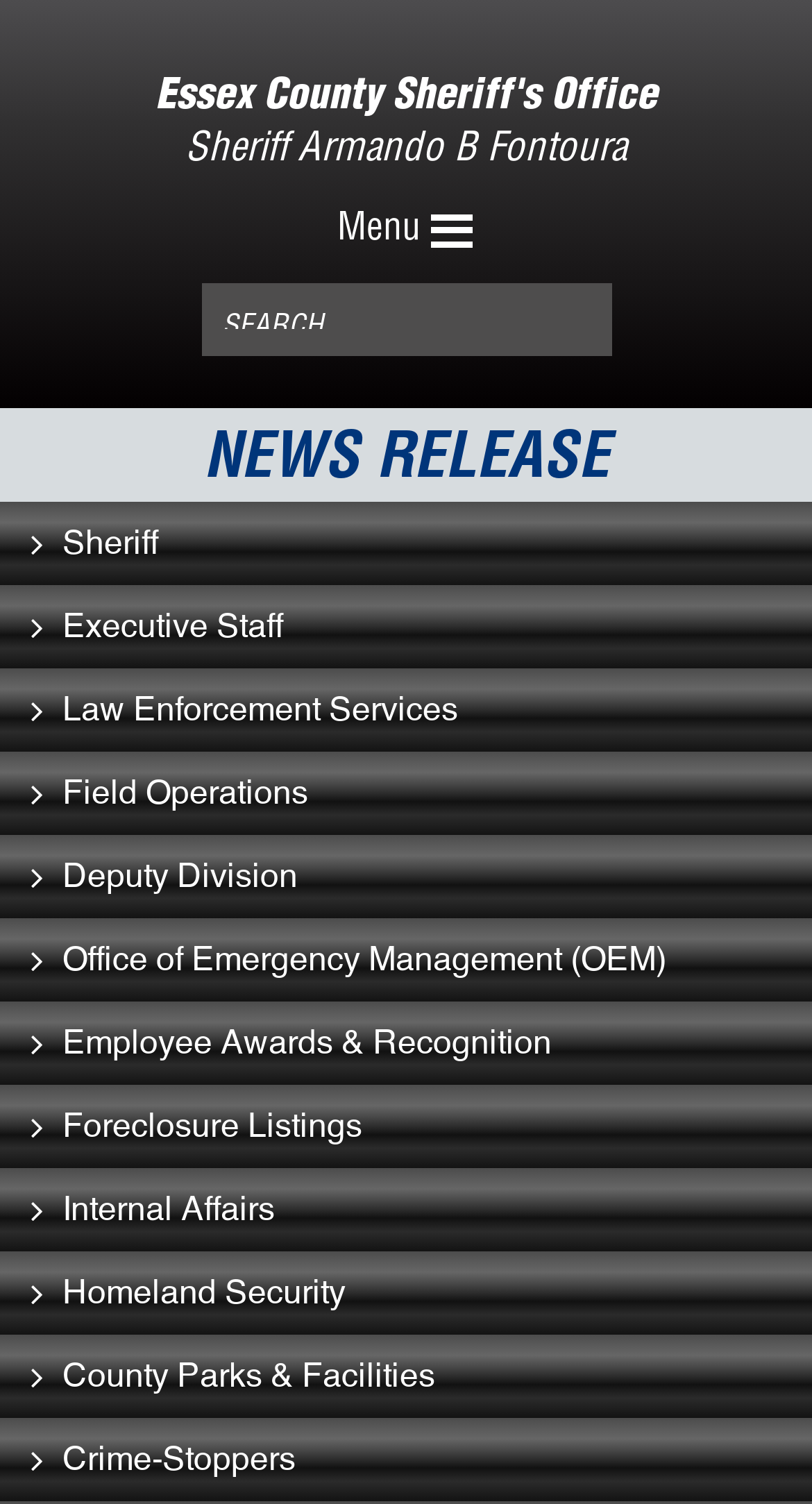Provide your answer to the question using just one word or phrase: What is the name of the sheriff?

Armando B Fontoura